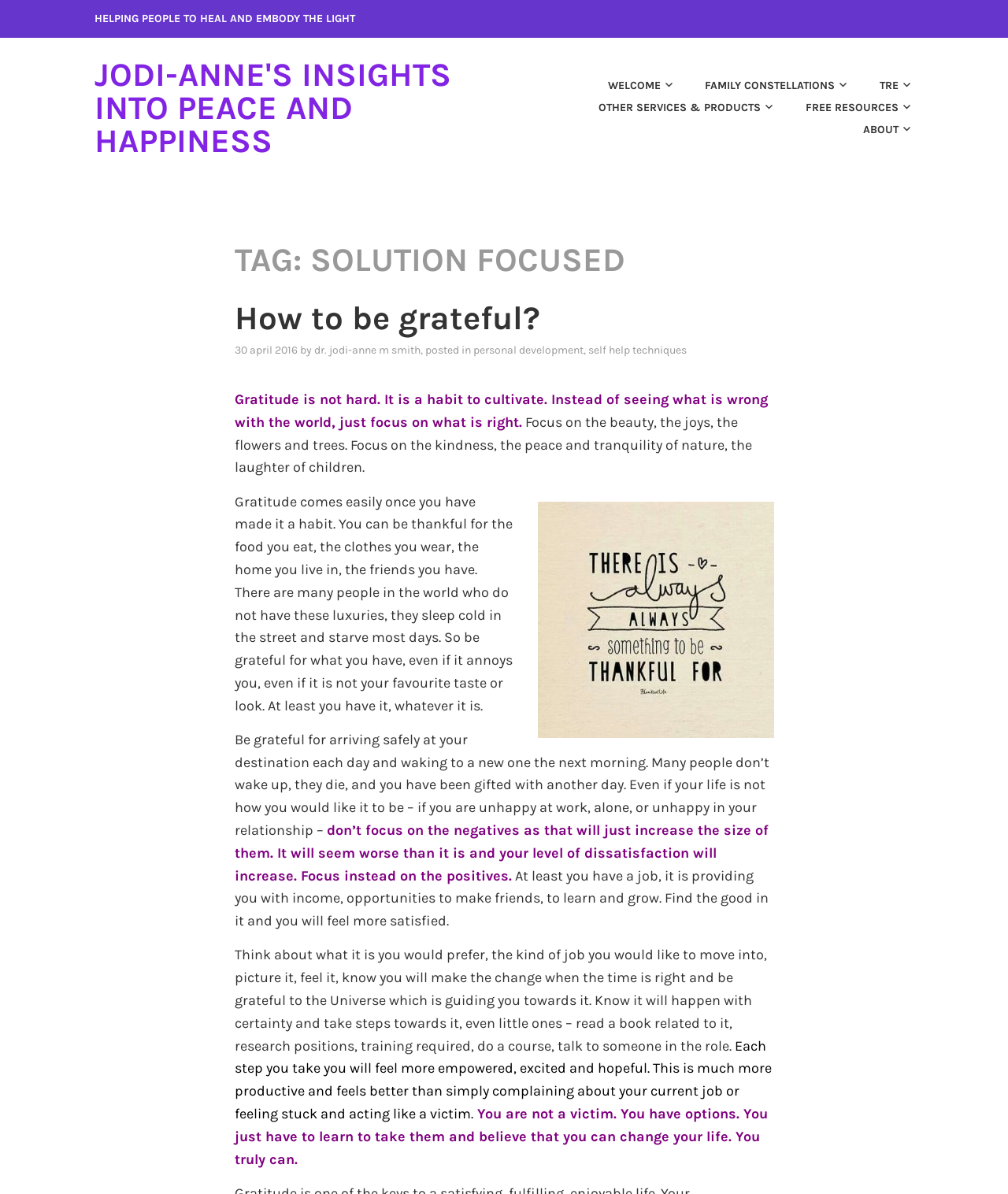Can you specify the bounding box coordinates for the region that should be clicked to fulfill this instruction: "Read the article 'How to be grateful?'".

[0.232, 0.25, 0.536, 0.283]